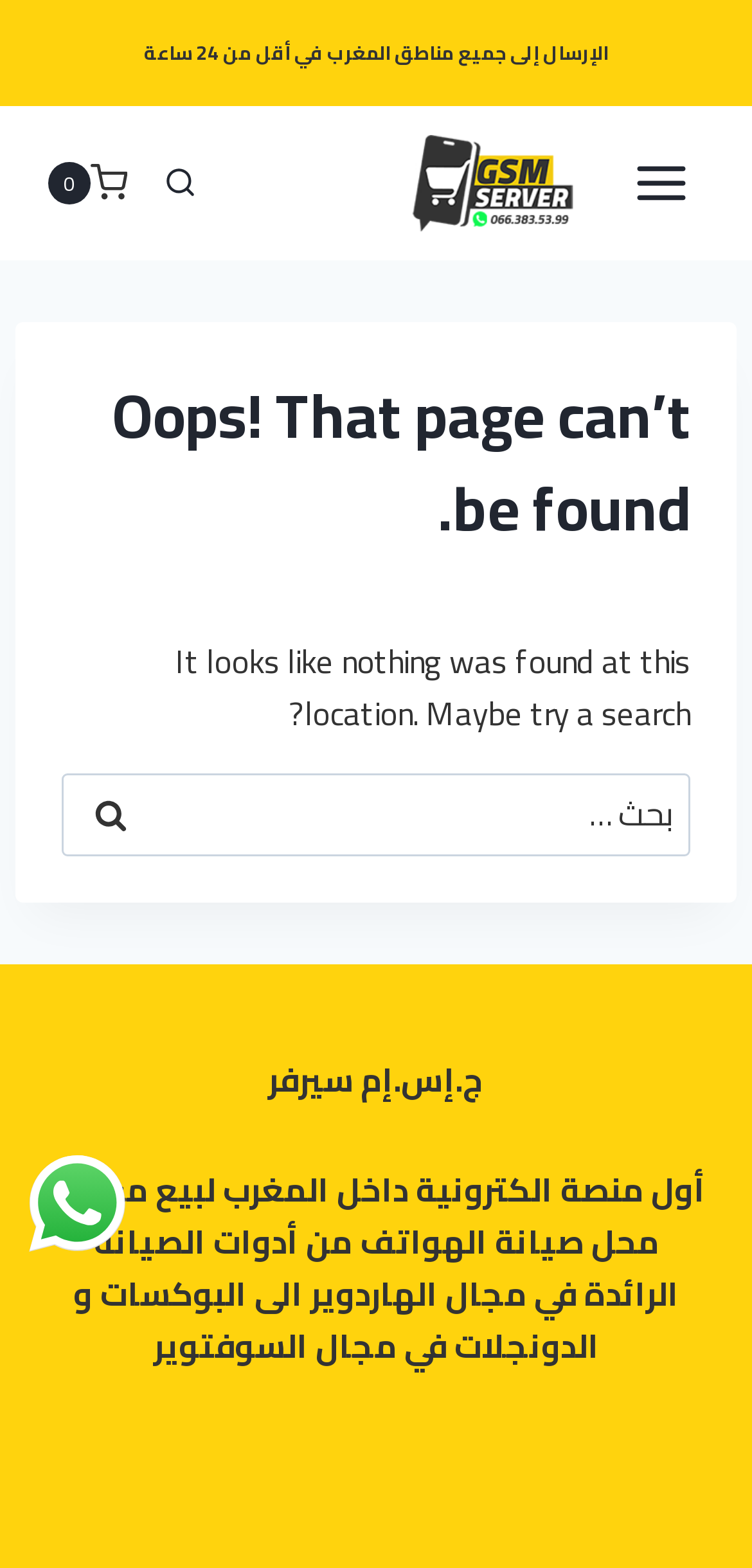Specify the bounding box coordinates of the region I need to click to perform the following instruction: "Expand the quoted post". The coordinates must be four float numbers in the range of 0 to 1, i.e., [left, top, right, bottom].

None